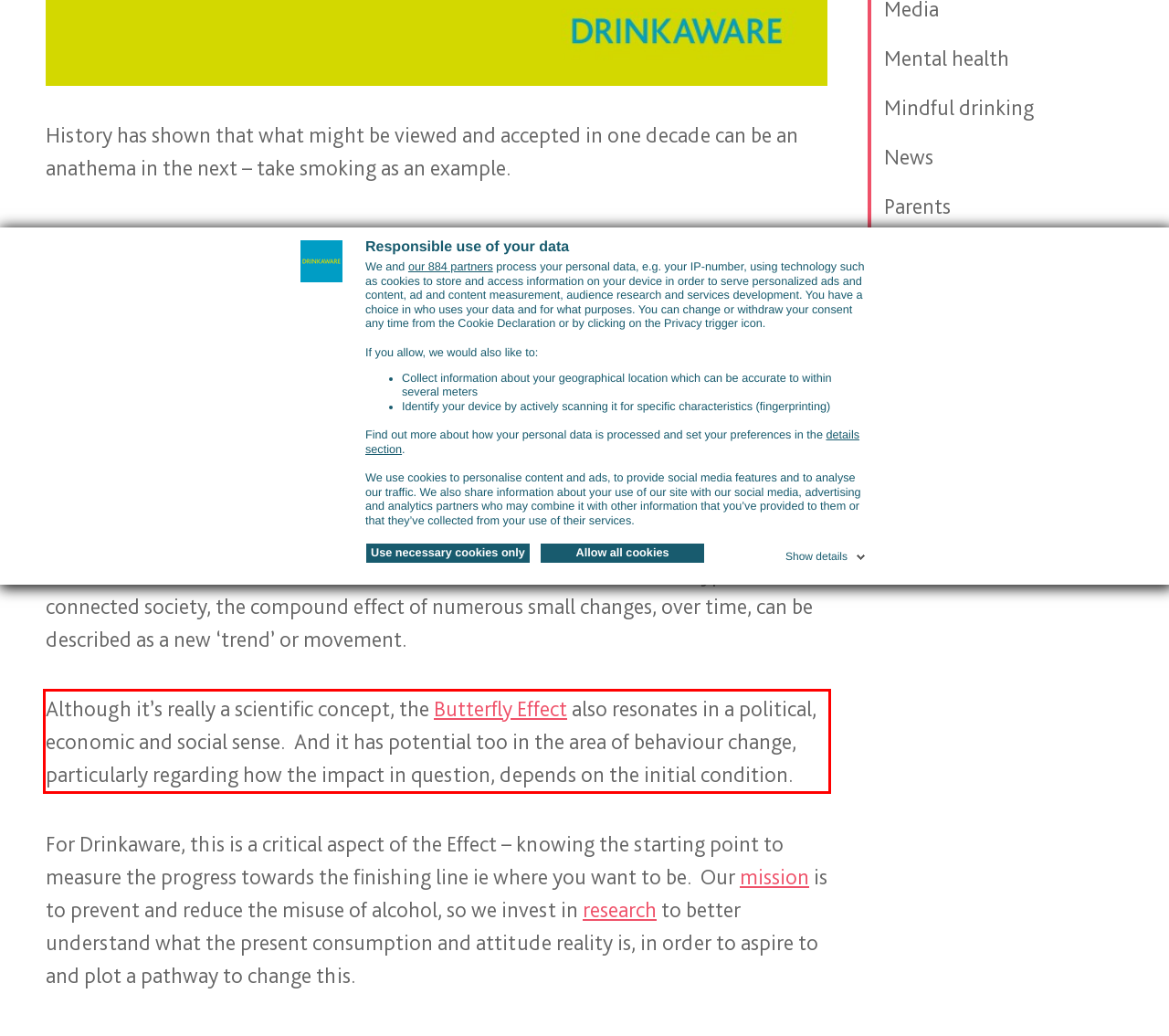Given a screenshot of a webpage, locate the red bounding box and extract the text it encloses.

Although it’s really a scientific concept, the Butterfly Effect also resonates in a political, economic and social sense. And it has potential too in the area of behaviour change, particularly regarding how the impact in question, depends on the initial condition.